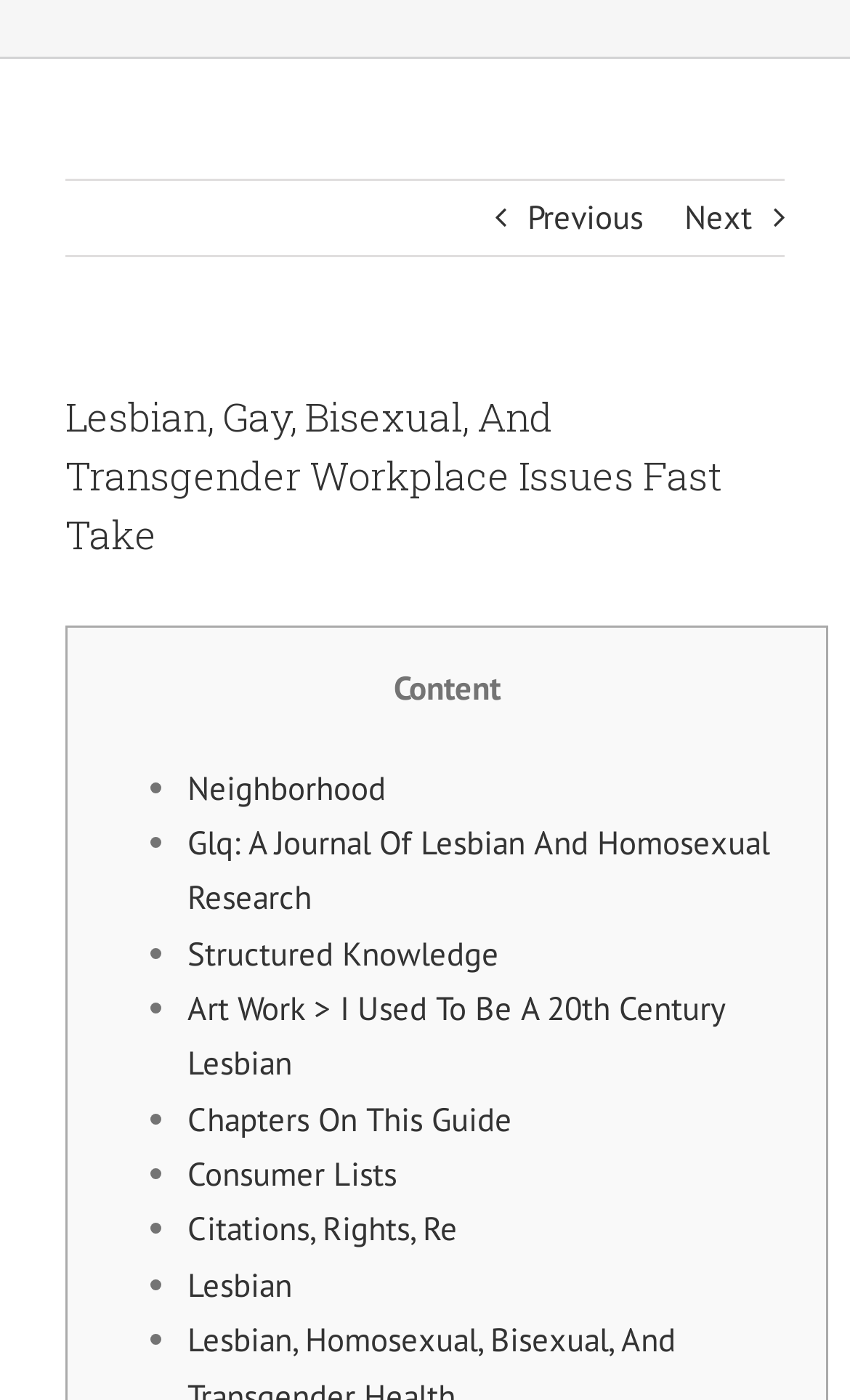Locate the UI element that matches the description Previous in the webpage screenshot. Return the bounding box coordinates in the format (top-left x, top-left y, bottom-right x, bottom-right y), with values ranging from 0 to 1.

[0.621, 0.13, 0.756, 0.183]